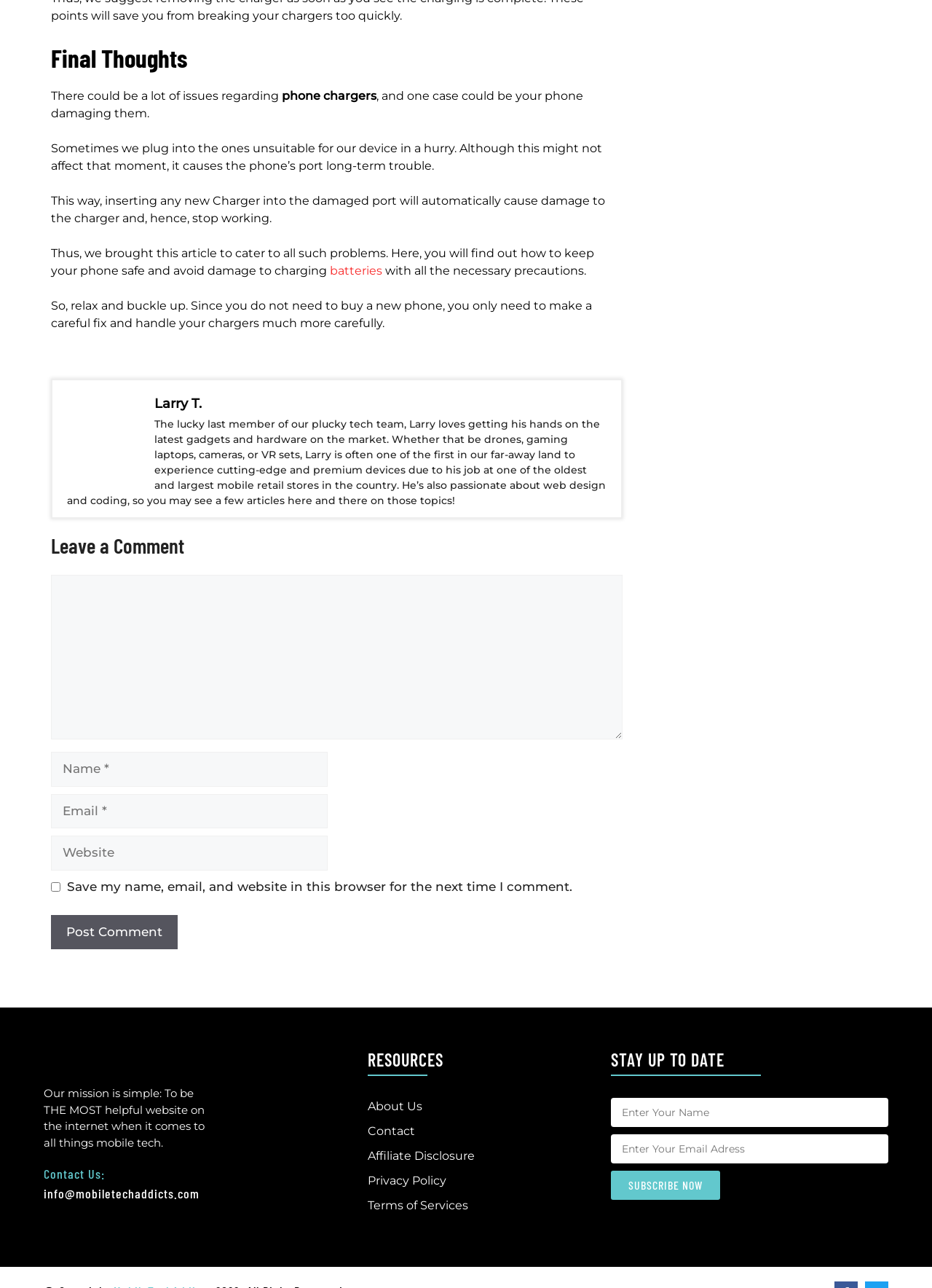What is the purpose of the comment section?
Please provide a single word or phrase in response based on the screenshot.

To leave a comment